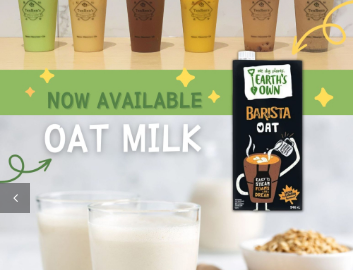Provide a thorough description of the image.

The image showcases an inviting display of various drink options at Ten Ren's Tea, highlighting the introduction of a new product: Oat Milk. In the foreground, two glasses filled with creamy oat milk sit beside a carton labeled "Earth's Own Barista Oat," visually capturing the appeal of this dairy alternative. In the background, a lineup of colorful, iced beverages in clear cups indicates a diverse menu, perfect for refreshing summer outings. The text prominently declares "NOW AVAILABLE OAT MILK," further emphasizing the exciting addition to their offerings. This vibrant and enticing composition invites customers to explore the benefits of oat milk in their favorite drinks.